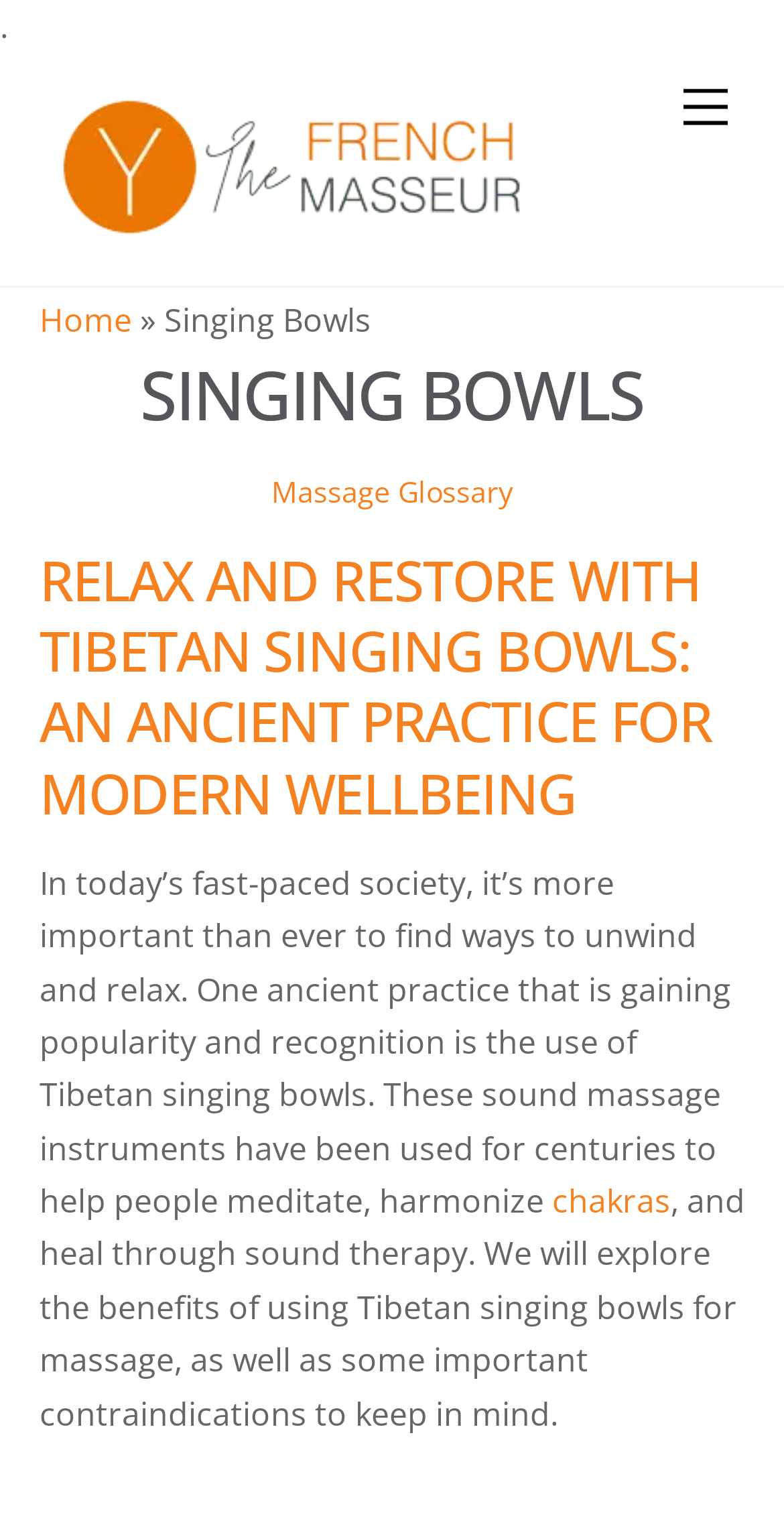What is the purpose of Tibetan singing bowls?
Answer the question with a single word or phrase by looking at the picture.

relaxation and healing